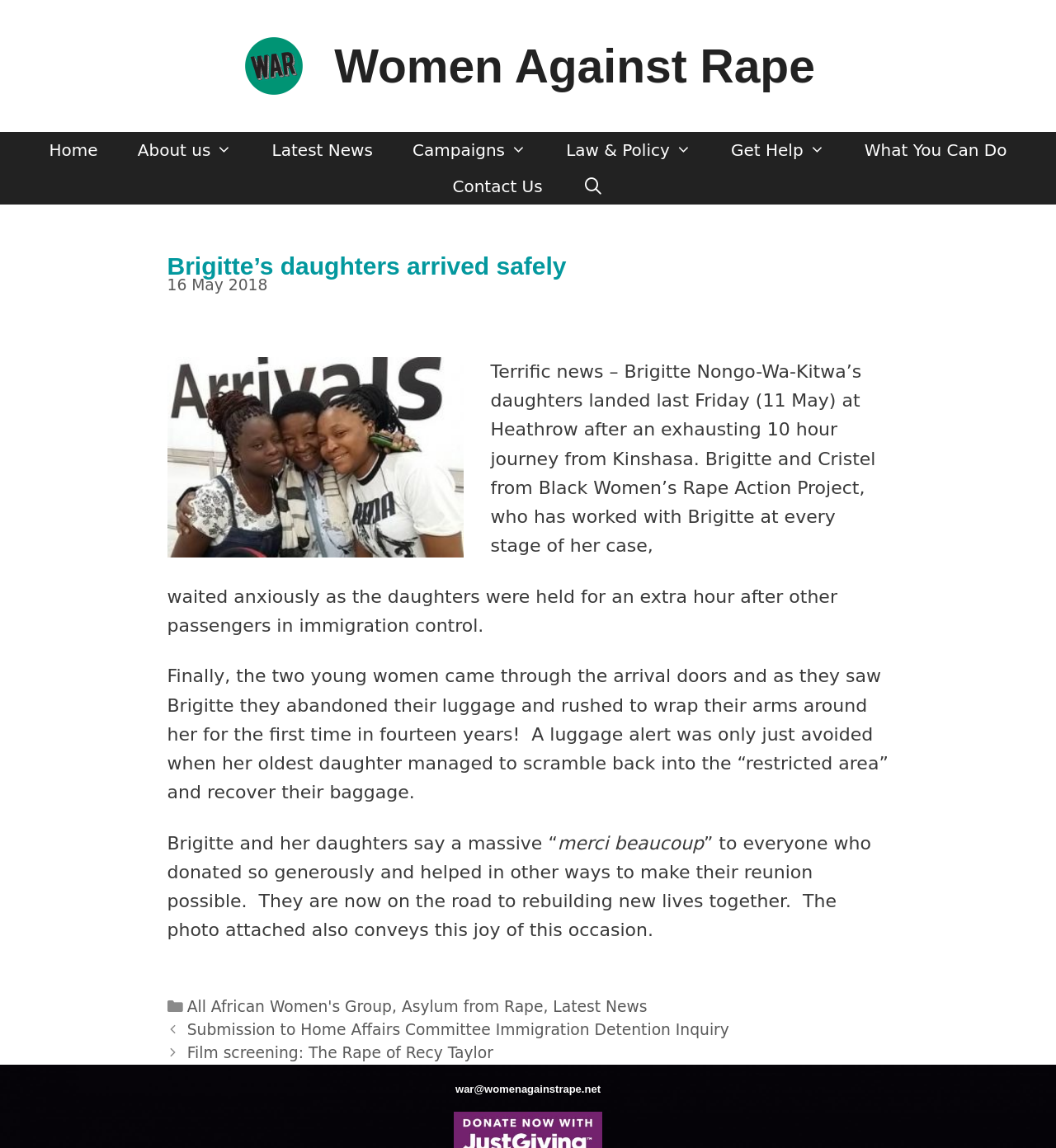Determine the bounding box coordinates of the clickable element to complete this instruction: "Click on the 'Home' link". Provide the coordinates in the format of four float numbers between 0 and 1, [left, top, right, bottom].

[0.028, 0.115, 0.111, 0.147]